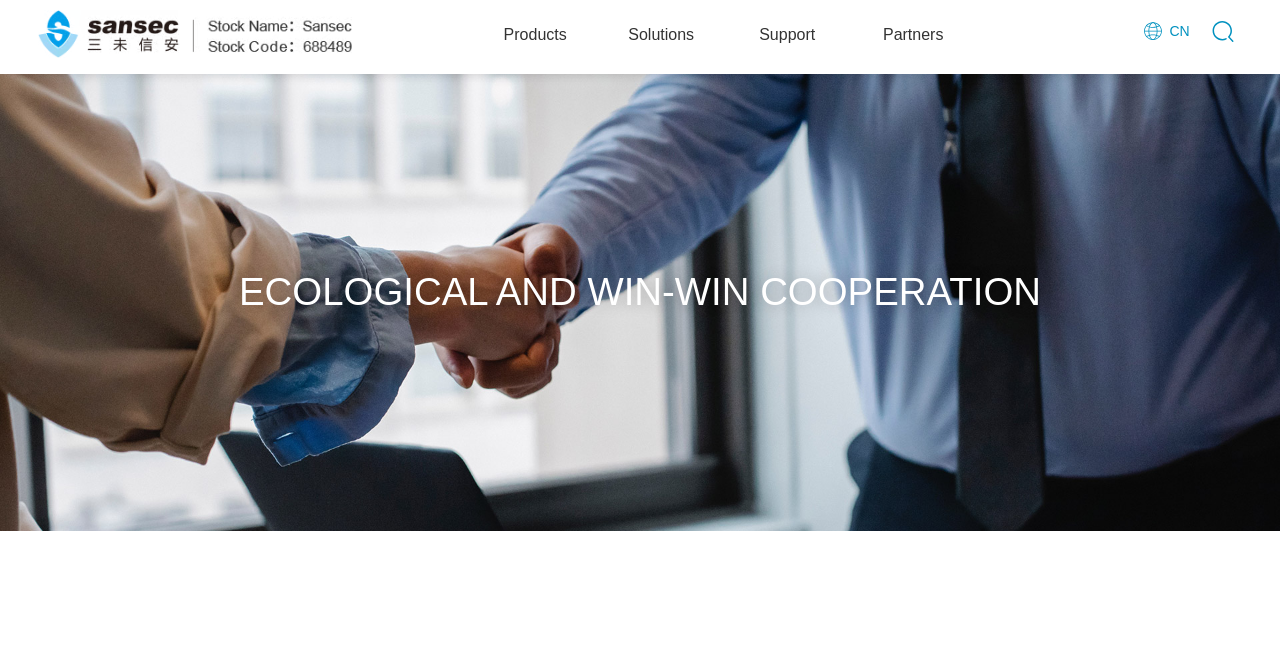Summarize the webpage with a detailed and informative caption.

The webpage is about Sansec, a company headquartered in Beijing, China, that focuses on cryptographic technology and offers information security solutions and services. 

At the top left of the page, there is a link and an image with the text "三未信安" (Sansec in Chinese). 

Below this, there are five headings arranged horizontally across the top of the page: "Products", "Solutions", "Support", "Partners", and "About Us". Each heading has a corresponding link below it. 

On the right side of the page, near the top, there are two small images and a static text "CN". 

Further down the page, there is a static text "ECOLOGICAL AND WIN-WIN COOPERATION" that spans across the middle of the page.